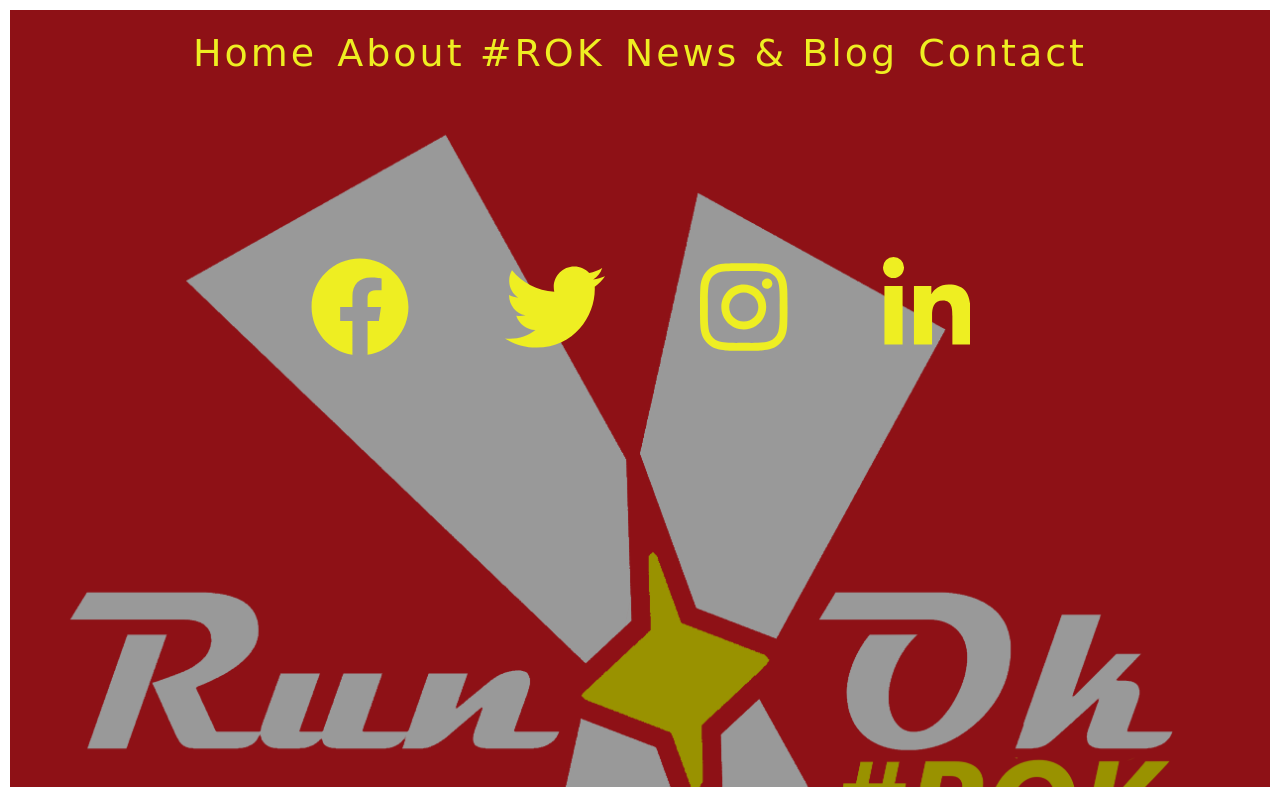Identify the bounding box coordinates for the UI element described as: "fab fa-instagram".

[0.547, 0.419, 0.615, 0.443]